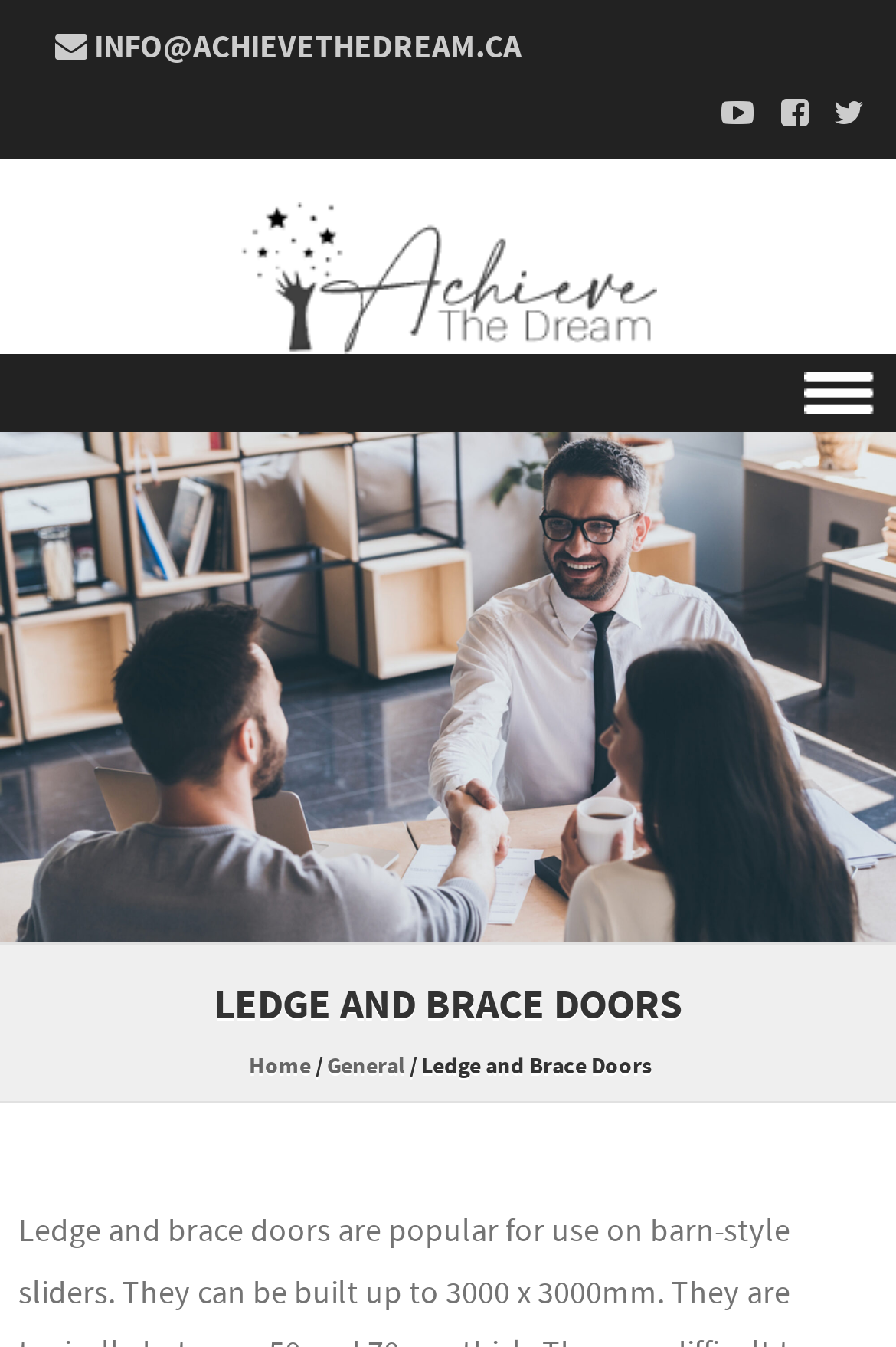Give a succinct answer to this question in a single word or phrase: 
How many navigation menu items are there?

2